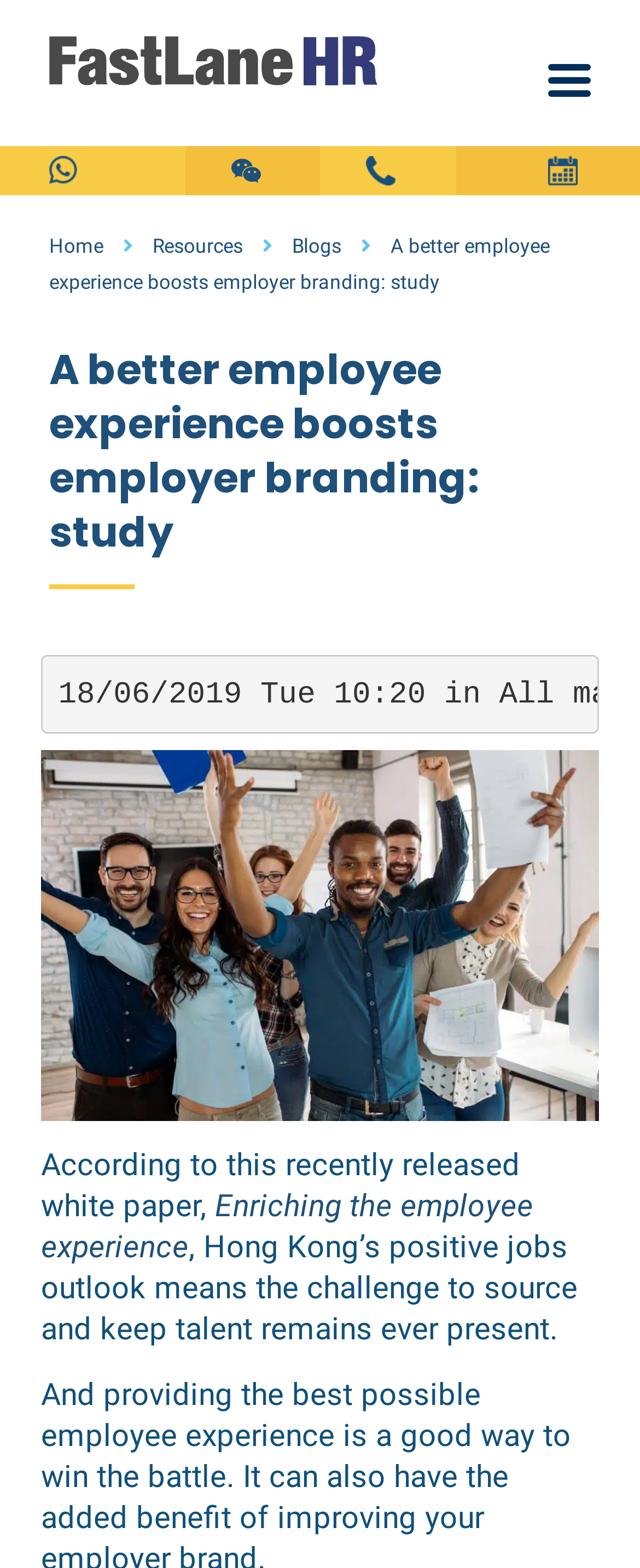Utilize the details in the image to give a detailed response to the question: How many links are in the top navigation bar?

I counted the links in the top navigation bar, which are 'Home', 'Resources', 'Blogs', and 'FastLane HR'. There are 4 links in total.